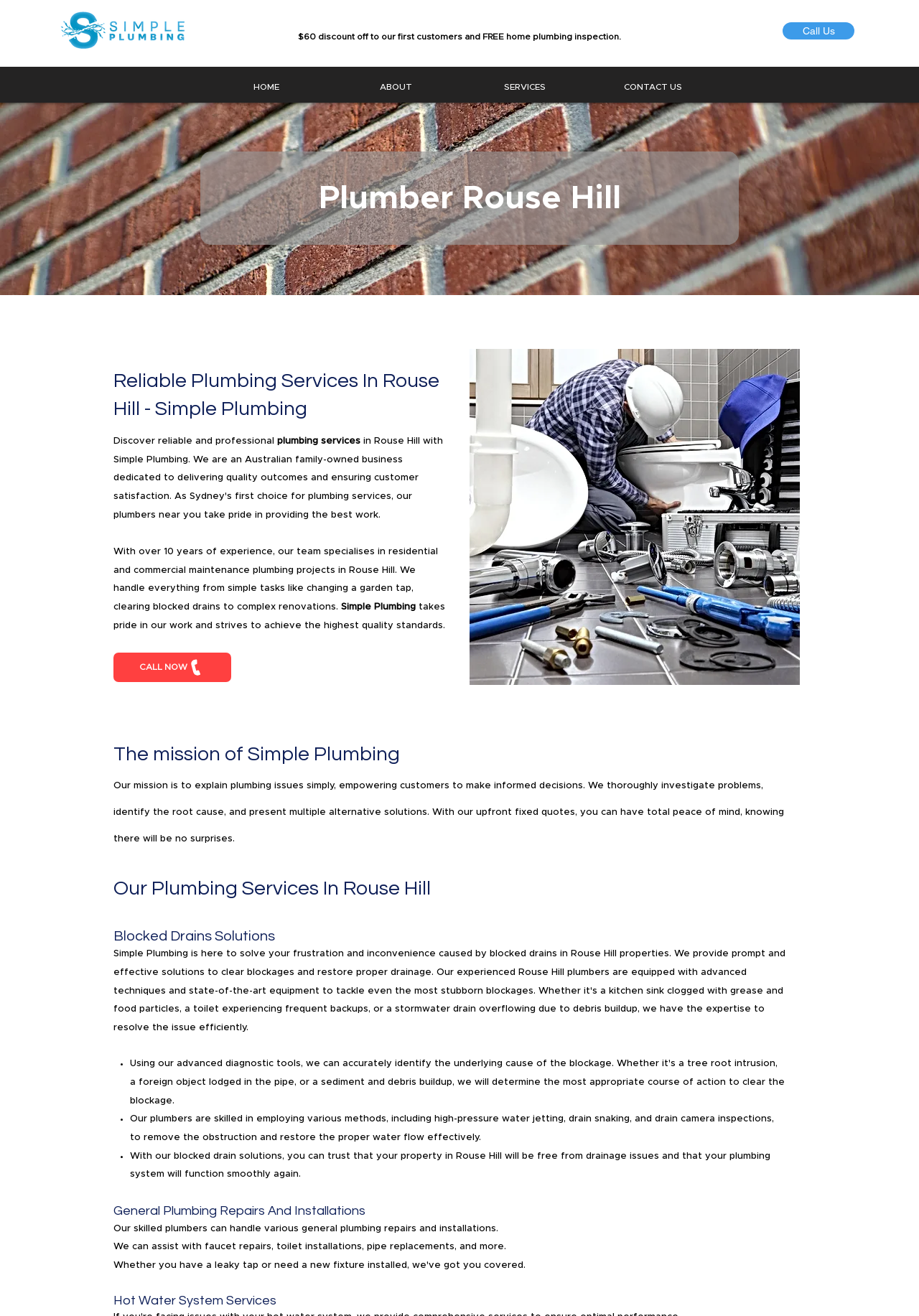What is the discount offered to first-time customers?
Carefully examine the image and provide a detailed answer to the question.

I found the discount information by looking at the top section of the webpage, where there is a StaticText element that says '$60 discount off to our first customers and FREE home plumbing inspection.'.